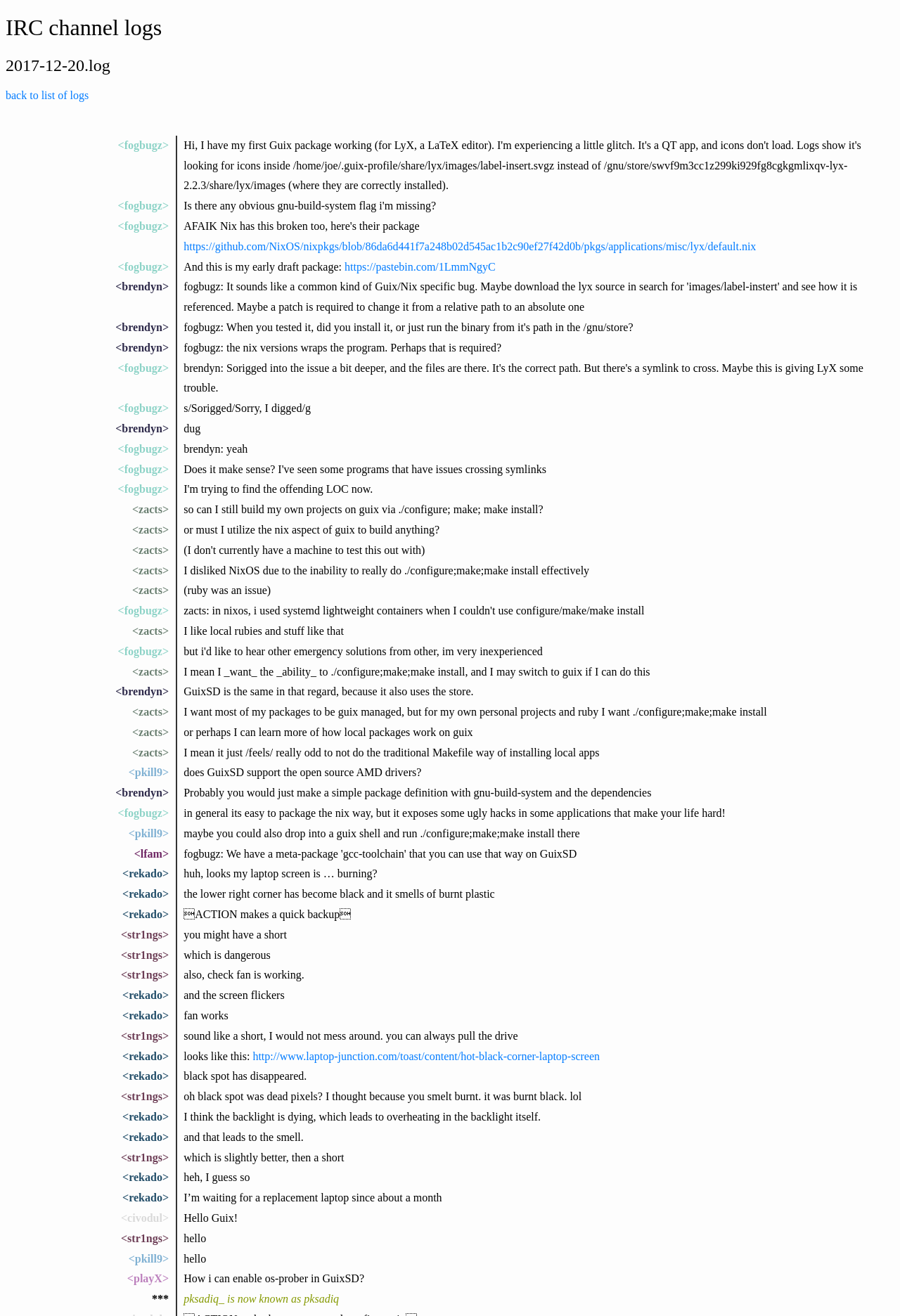Answer with a single word or phrase: 
Who asked about open source AMD drivers?

pkill9